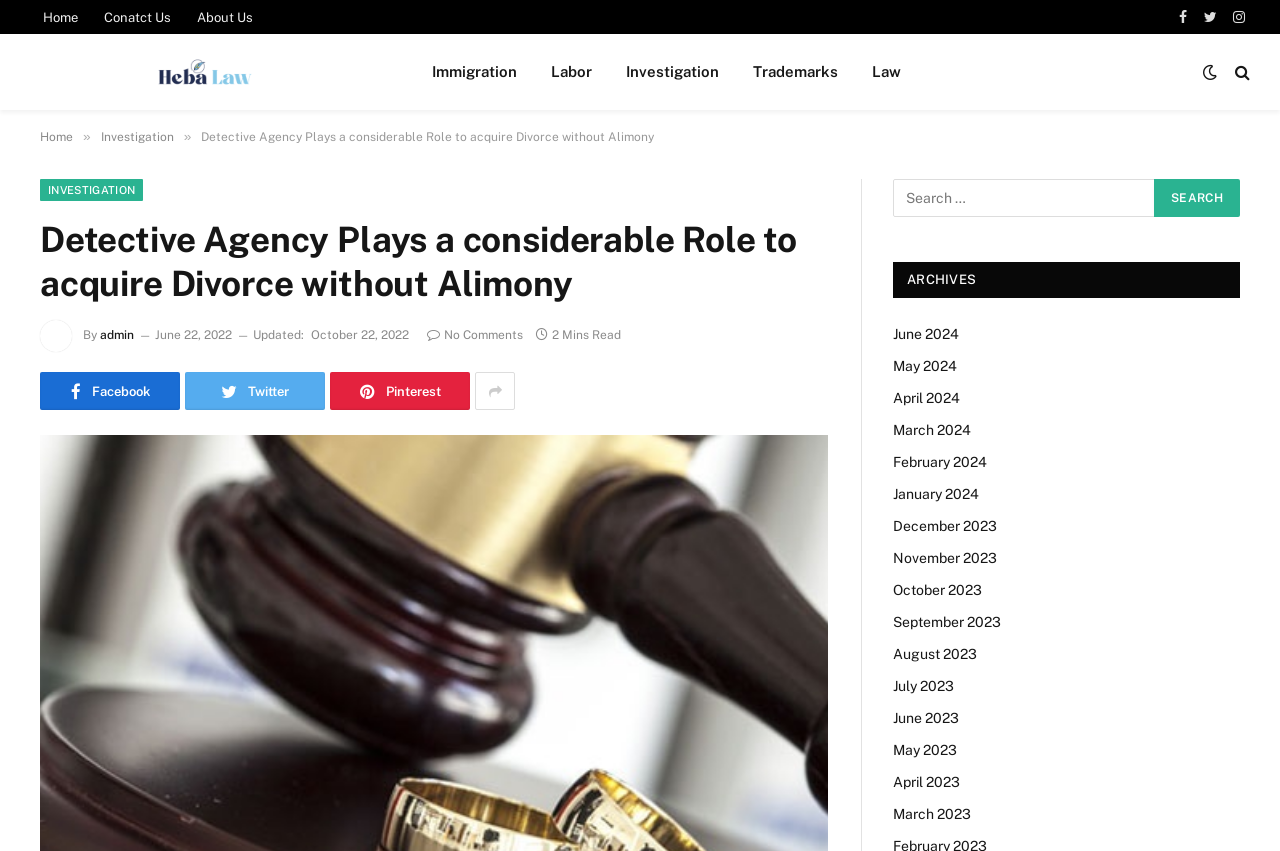Please determine the bounding box of the UI element that matches this description: March 2023. The coordinates should be given as (top-left x, top-left y, bottom-right x, bottom-right y), with all values between 0 and 1.

[0.698, 0.945, 0.759, 0.969]